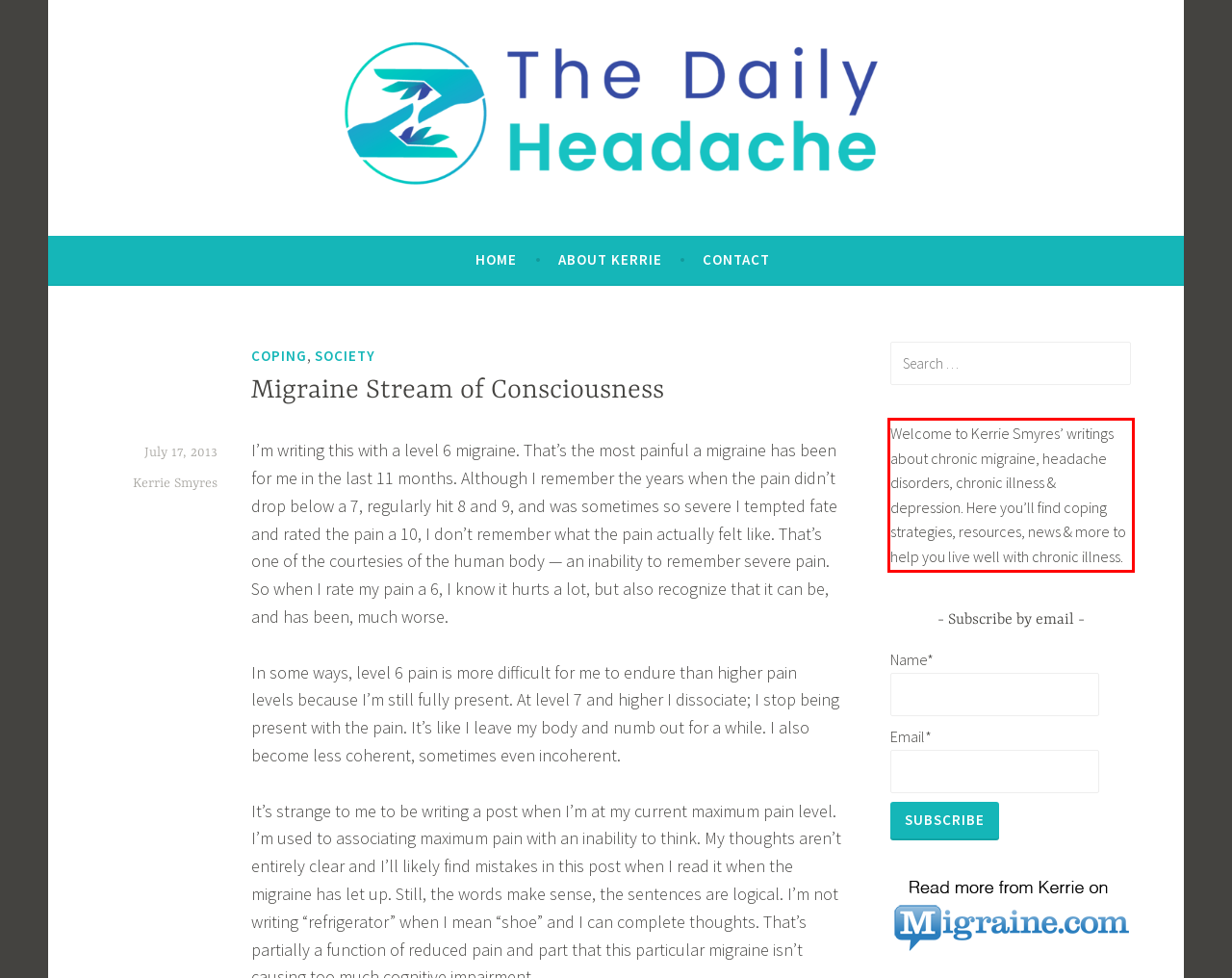You are provided with a screenshot of a webpage containing a red bounding box. Please extract the text enclosed by this red bounding box.

Welcome to Kerrie Smyres’ writings about chronic migraine, headache disorders, chronic illness & depression. Here you’ll find coping strategies, resources, news & more to help you live well with chronic illness.